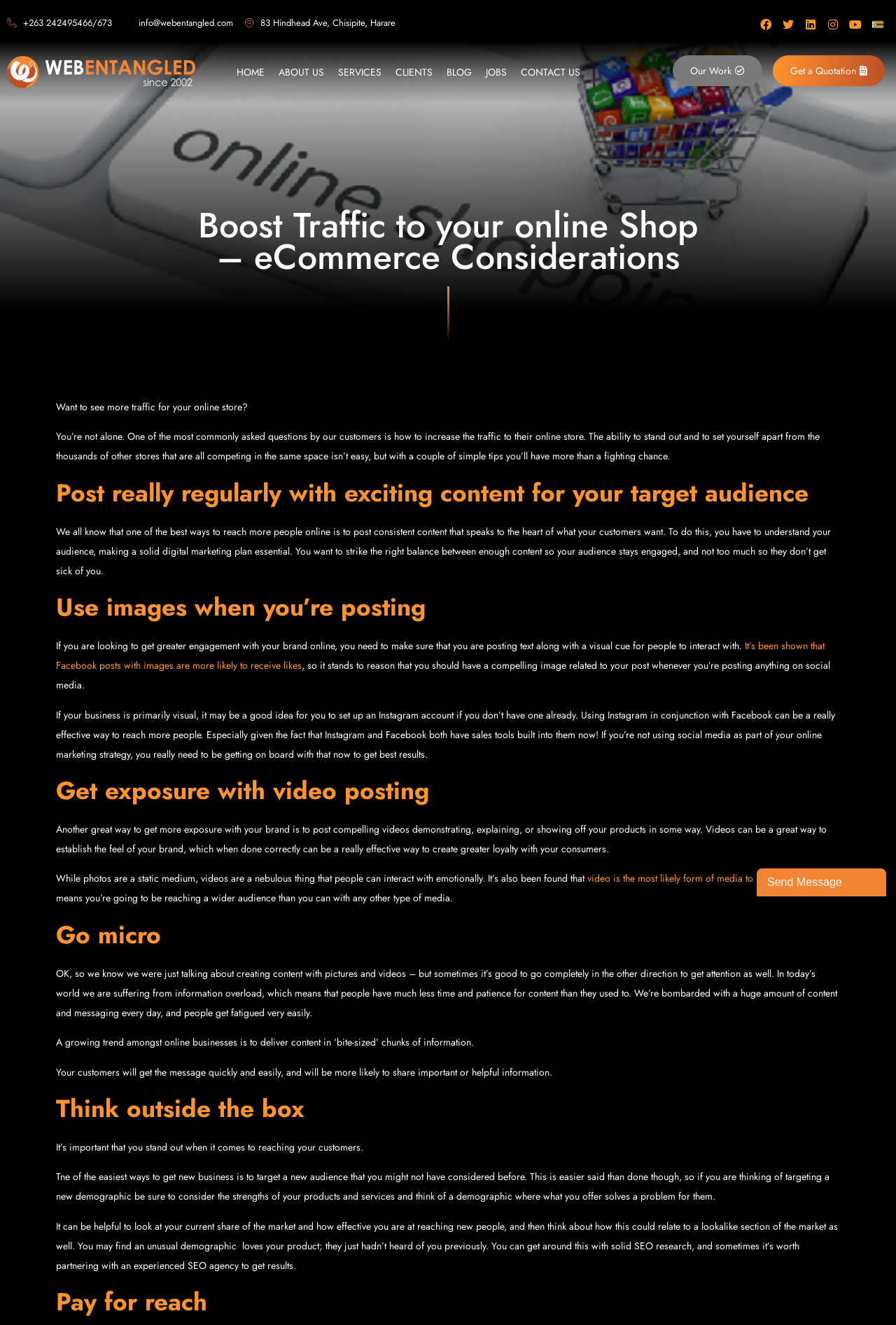Please give a concise answer to this question using a single word or phrase: 
How many seconds should a website take to load?

Under 4 seconds